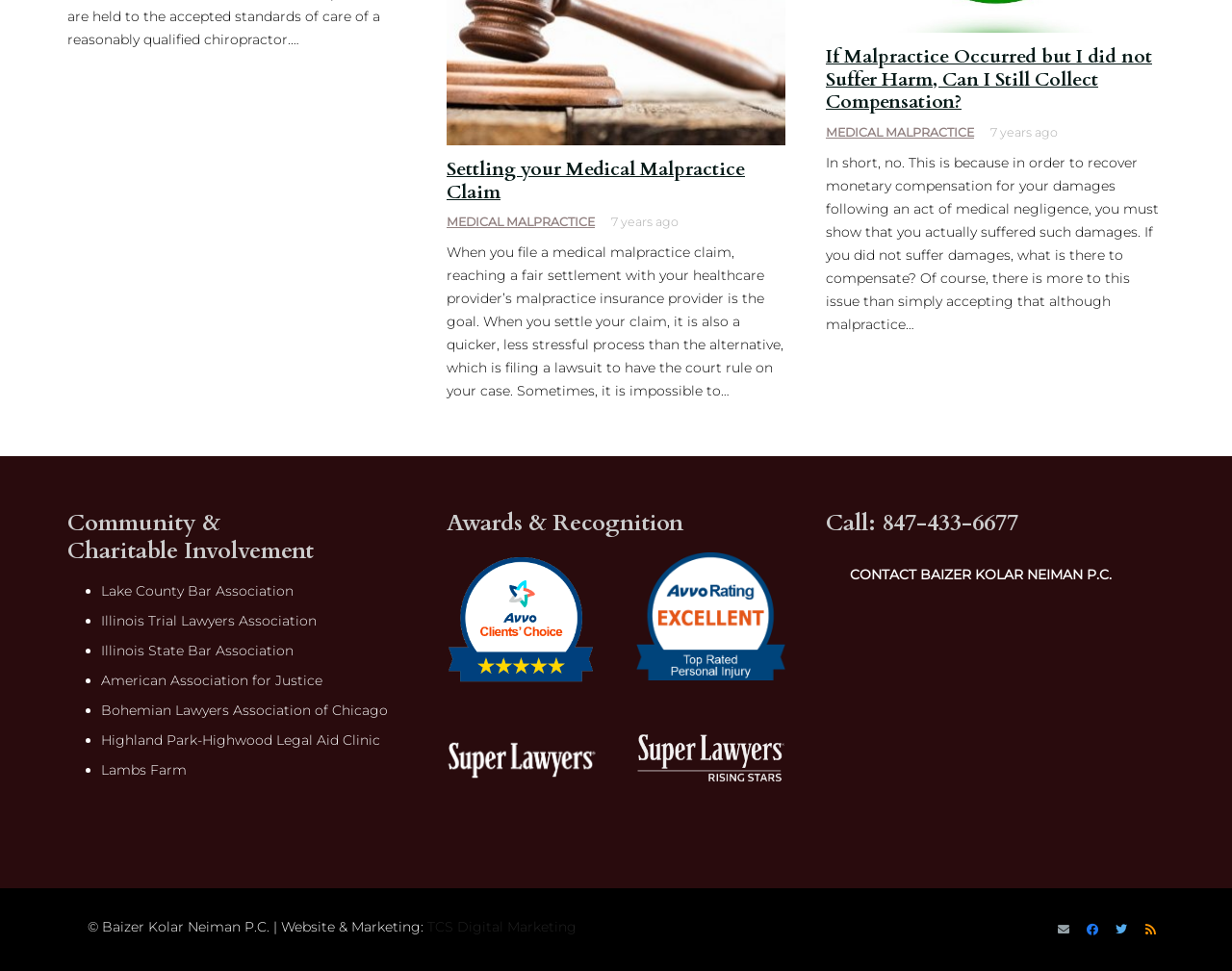Using the elements shown in the image, answer the question comprehensively: Can you collect compensation if malpractice occurred but you did not suffer harm?

The webpage states that in order to recover monetary compensation for your damages following an act of medical negligence, you must show that you actually suffered such damages. If you did not suffer damages, what is there to compensate?